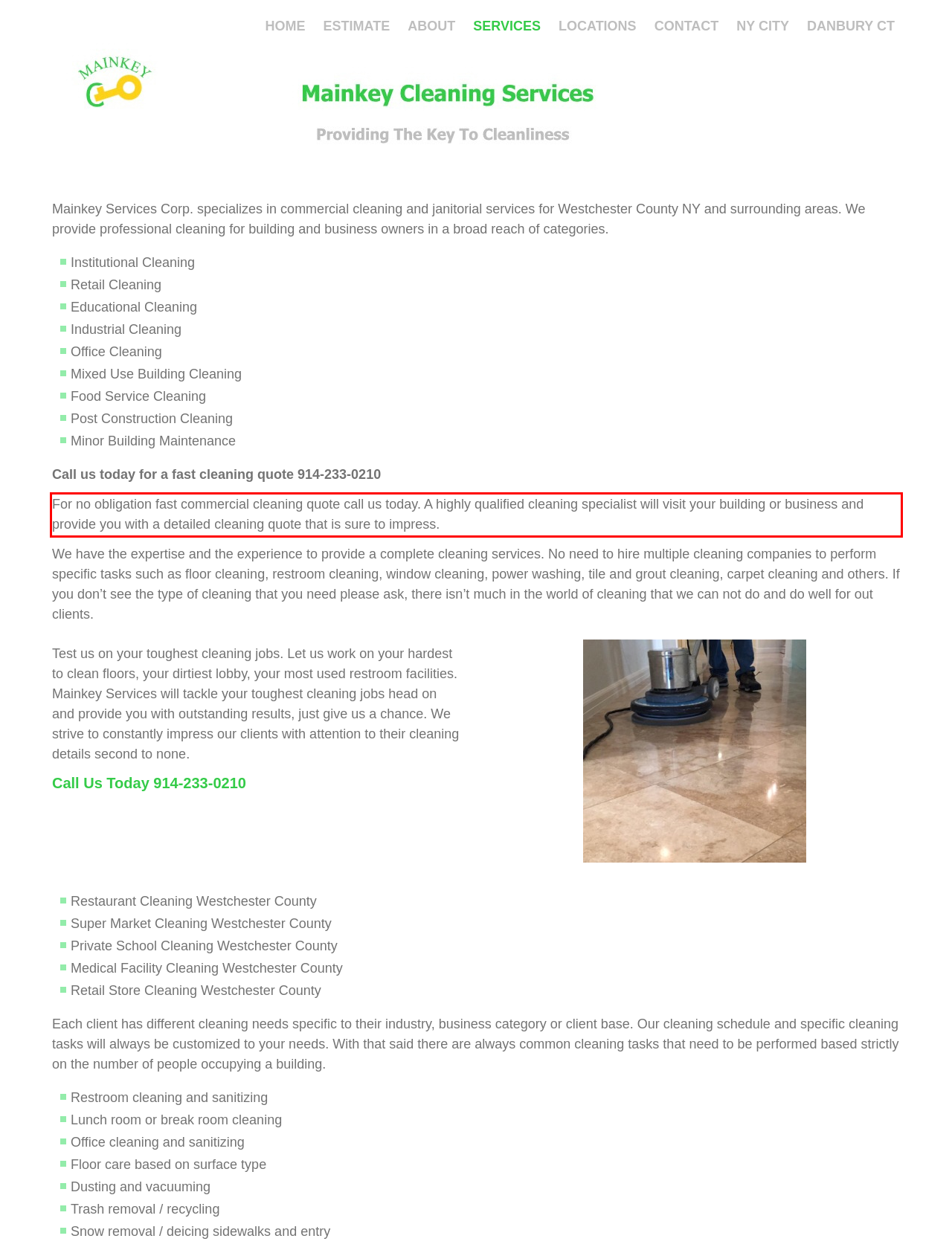Given the screenshot of a webpage, identify the red rectangle bounding box and recognize the text content inside it, generating the extracted text.

For no obligation fast commercial cleaning quote call us today. A highly qualified cleaning specialist will visit your building or business and provide you with a detailed cleaning quote that is sure to impress.